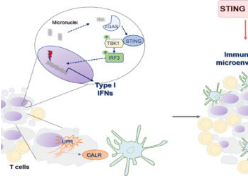What is the abbreviation of Unfolded Protein Response?
Refer to the image and provide a one-word or short phrase answer.

UPR